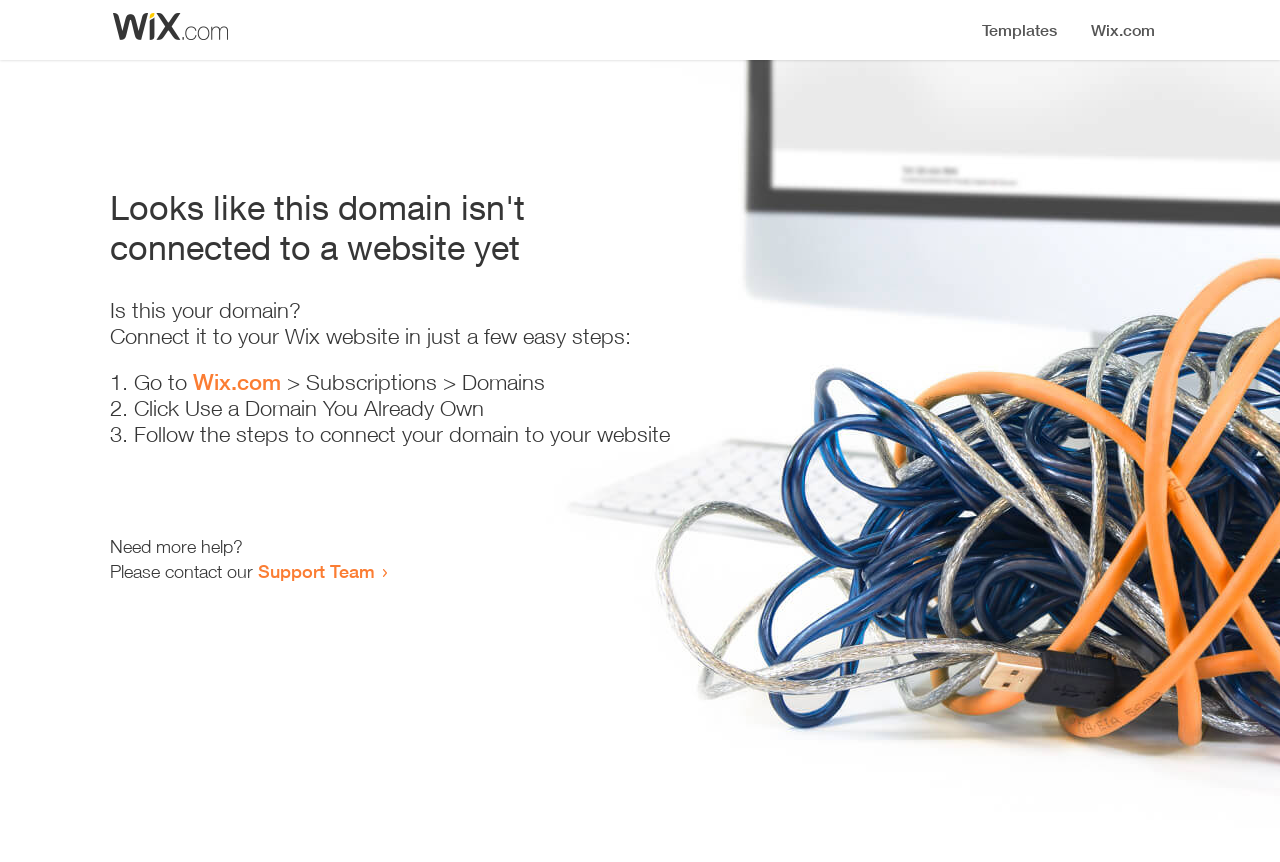Locate the bounding box of the UI element defined by this description: "Wix.com". The coordinates should be given as four float numbers between 0 and 1, formatted as [left, top, right, bottom].

[0.151, 0.428, 0.22, 0.458]